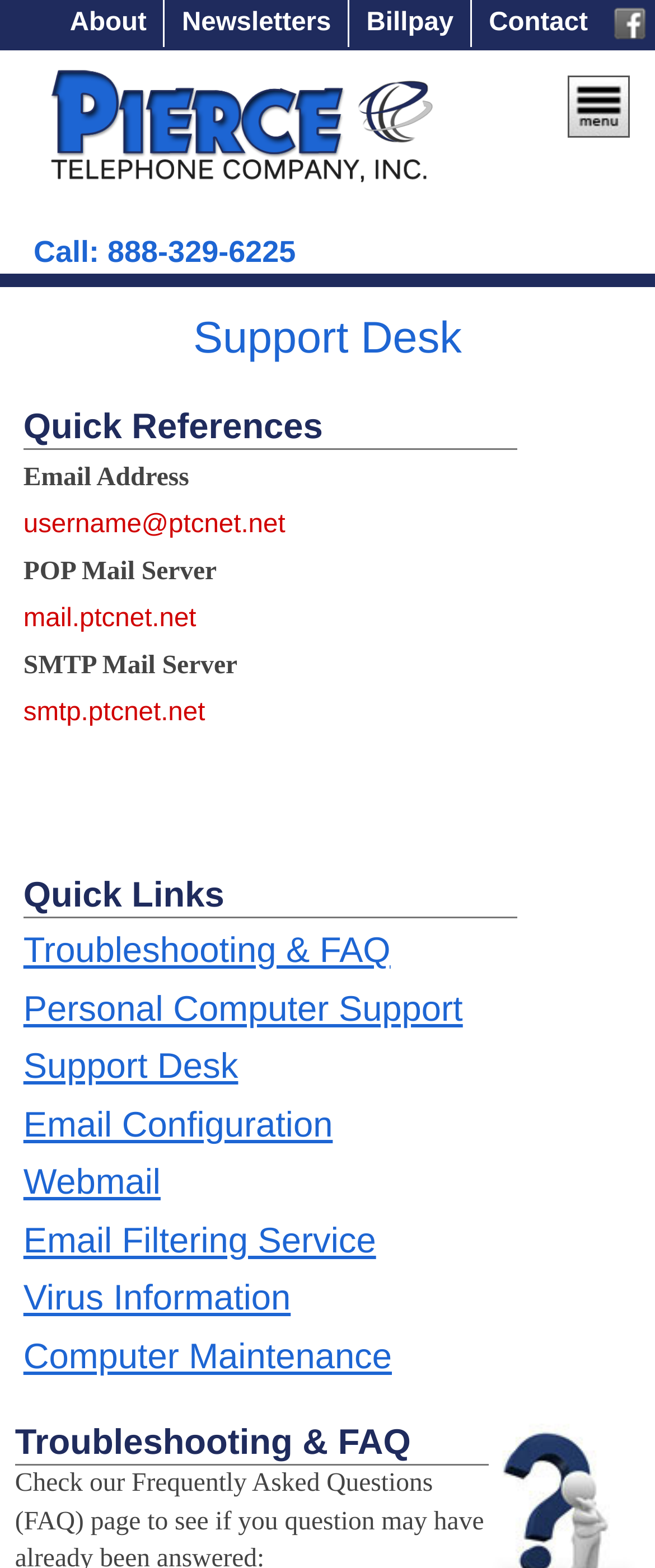Please provide the bounding box coordinates for the UI element as described: "Troubleshooting & FAQ". The coordinates must be four floats between 0 and 1, represented as [left, top, right, bottom].

[0.036, 0.594, 0.596, 0.619]